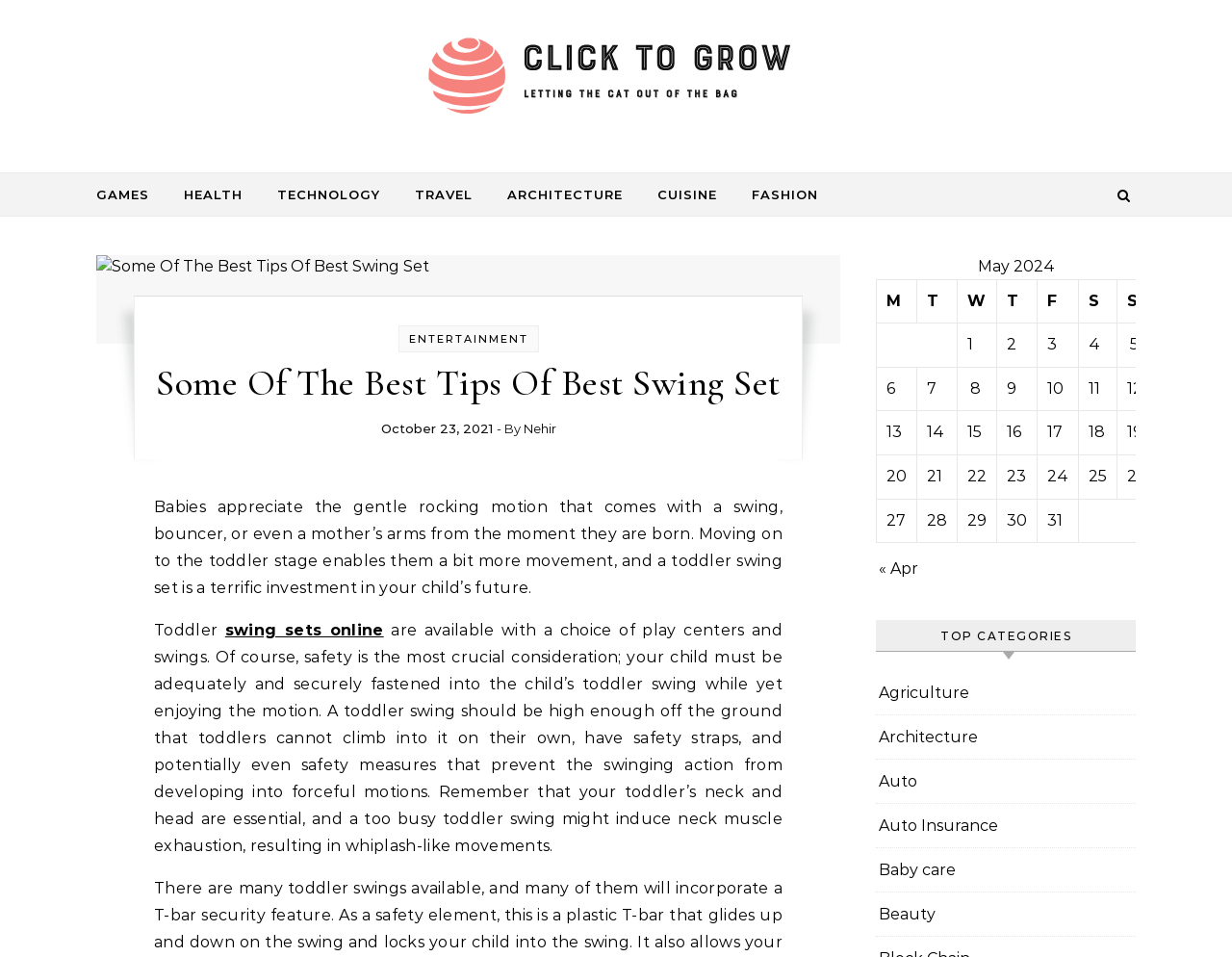Identify the main heading from the webpage and provide its text content.

Some Of The Best Tips Of Best Swing Set